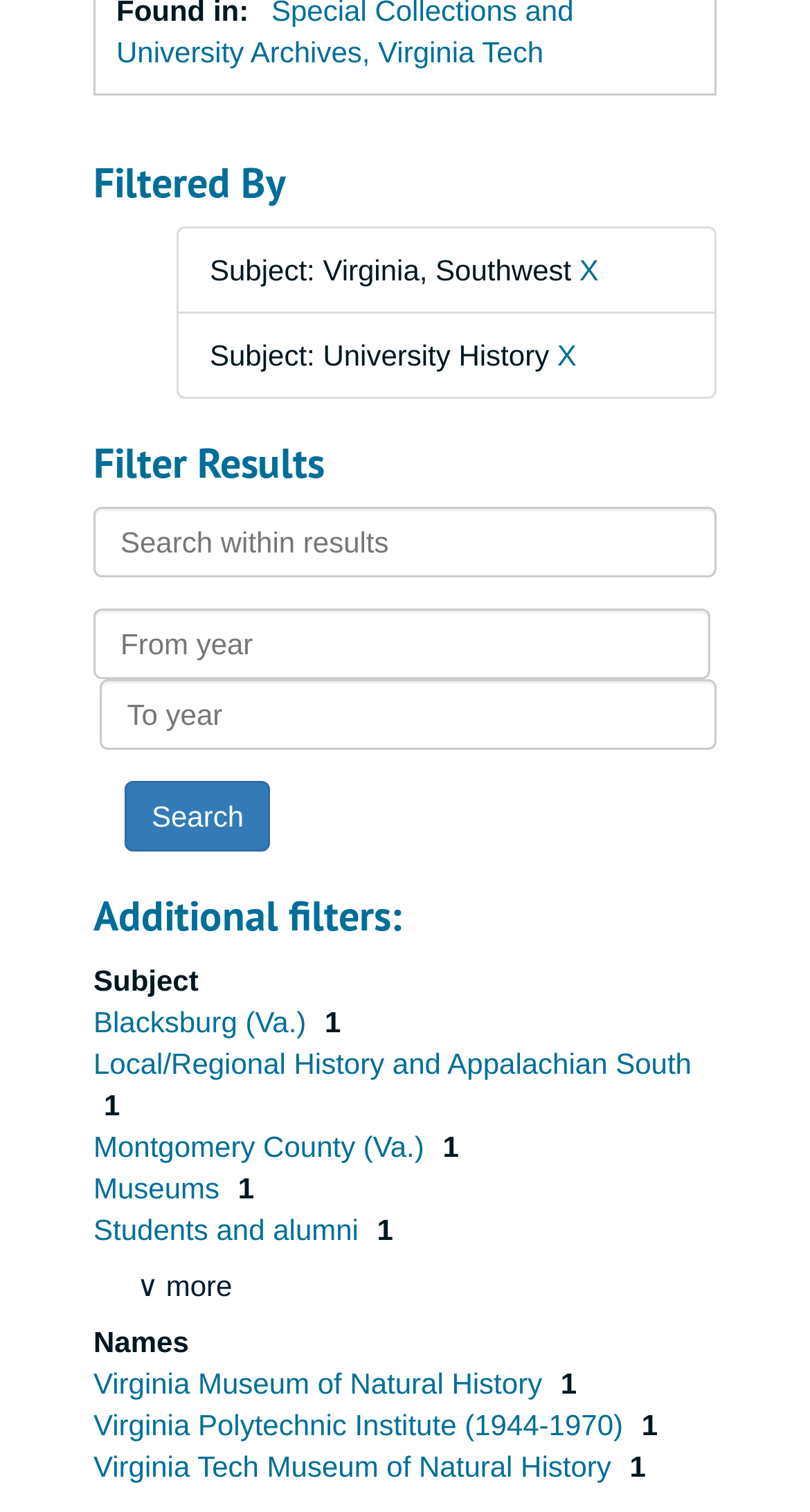What is the purpose of the 'Search within results' textbox?
Please respond to the question with a detailed and thorough explanation.

The 'Search within results' textbox is located below the 'Filter Results' heading. Its purpose is to allow users to search within the filtered results, as indicated by the label 'Search within results'.